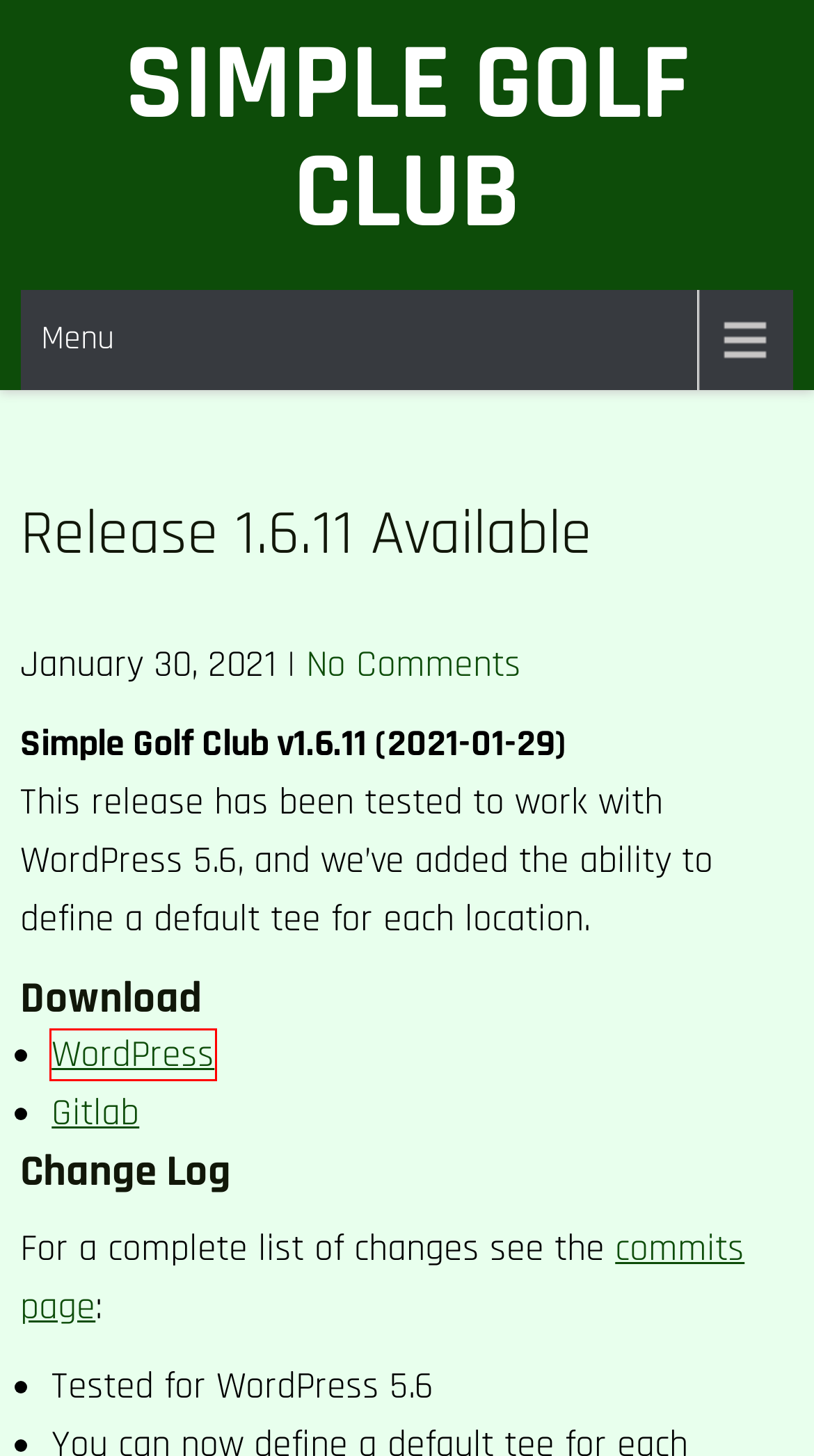Assess the screenshot of a webpage with a red bounding box and determine which webpage description most accurately matches the new page after clicking the element within the red box. Here are the options:
A. September 2021 – Simple Golf Club
B. July 2023 – Simple Golf Club
C. January 2021 – Simple Golf Club
D. Matthew Linton / Simplegolfclub · GitLab
E. October 2019 – Simple Golf Club
F. Releases – Simple Golf Club
G. Simple Golf Club – WordPress plugin | WordPress.org
H. Simple Golf Club

G